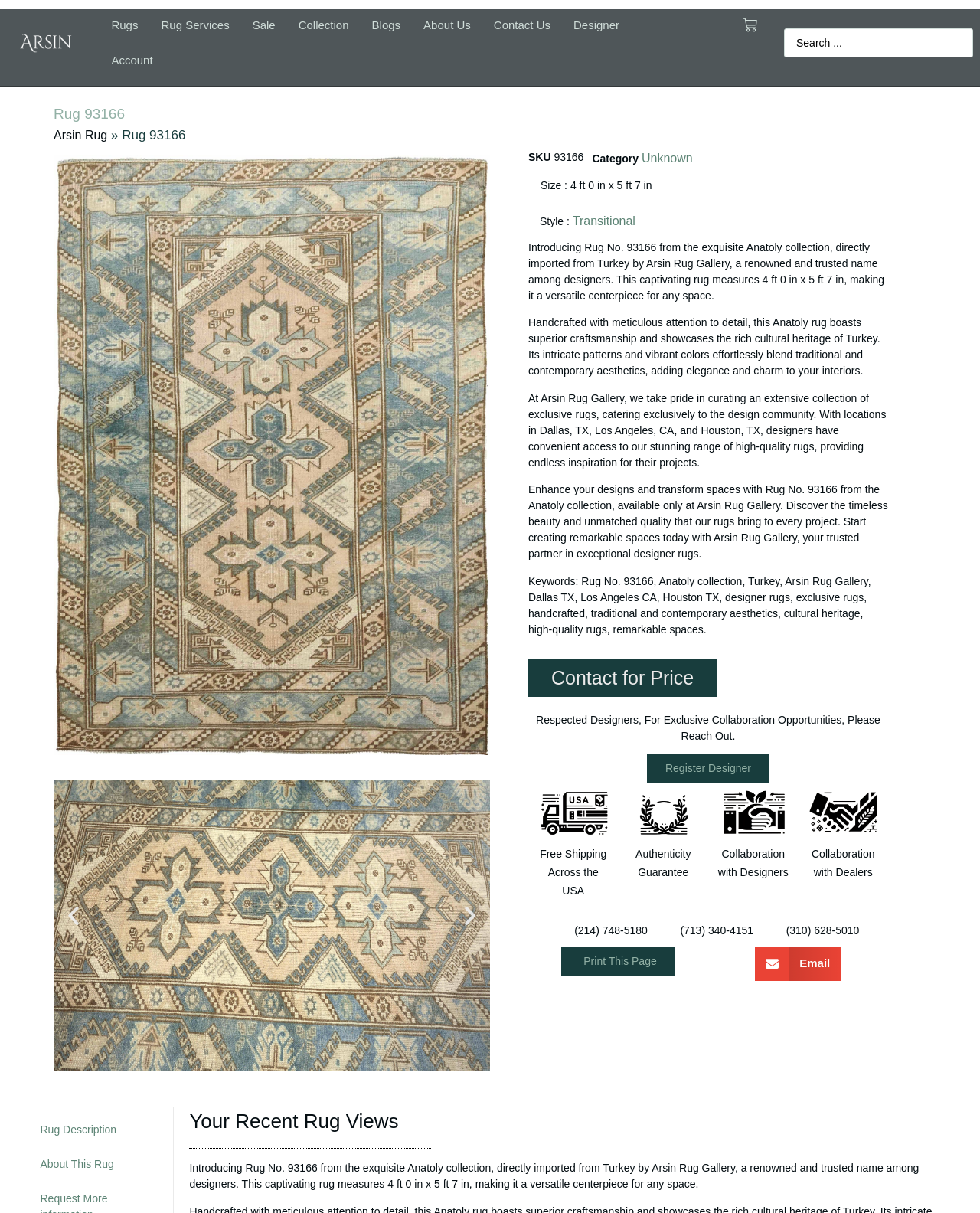Where is Arsin Rug Gallery located?
Refer to the image and provide a one-word or short phrase answer.

Dallas, TX, Los Angeles, CA, Houston, TX